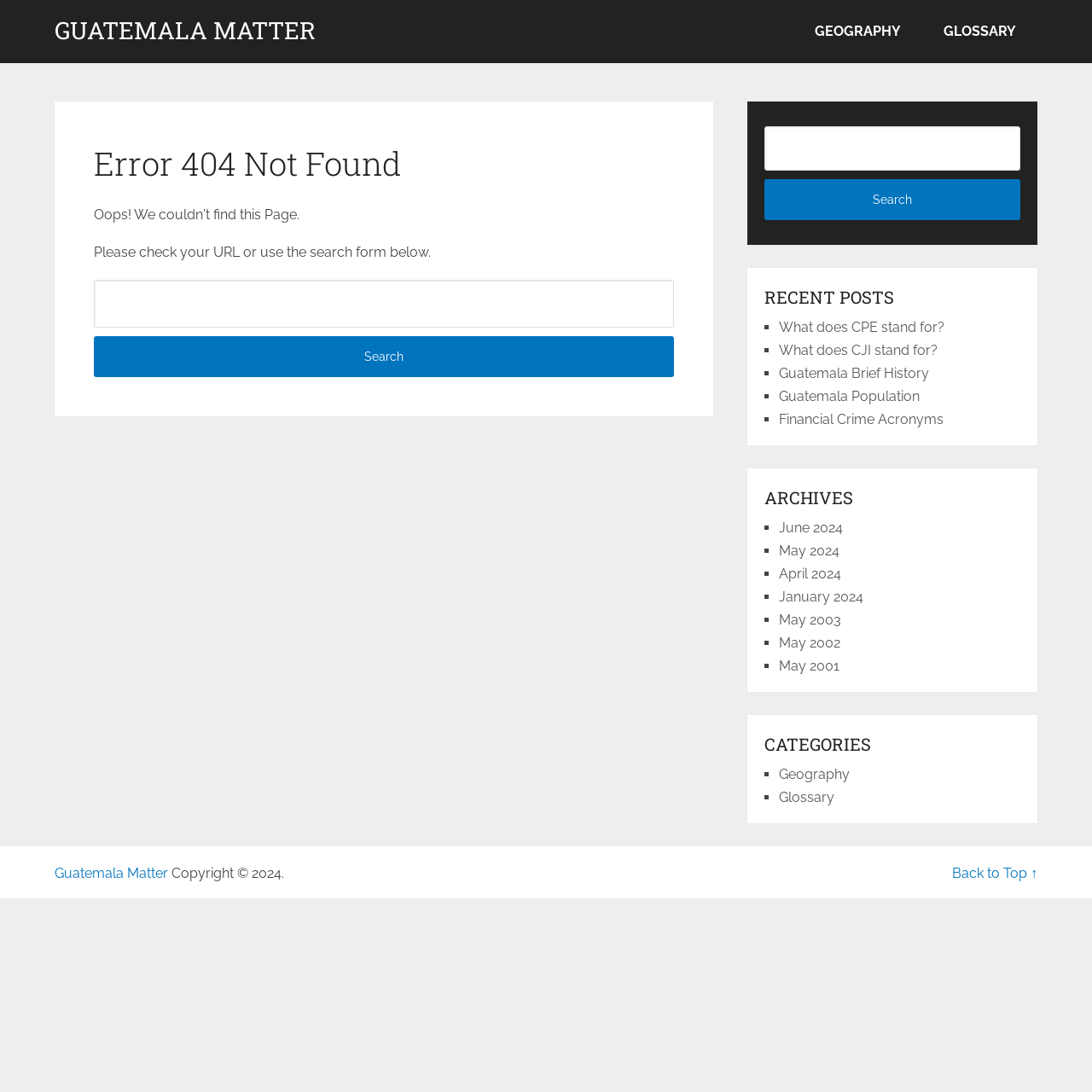Write a detailed summary of the webpage.

This webpage is a "Page not found" error page for Guatemala Matter. At the top, there is a link to "Skip to content" and a heading that reads "GUATEMALA MATTER". Below this, there are two links to "GEOGRAPHY" and "GLOSSARY" on the top right corner.

The main content of the page is an article that takes up most of the screen. It has a heading that reads "Error 404 Not Found" and a paragraph of text that says "Please check your URL or use the search form below." Below this, there is a search form with a text box and a "Search" button.

On the right side of the page, there is a complementary section that takes up about a quarter of the screen. It has a search form with a text box and a "Search" button at the top. Below this, there is a heading that reads "RECENT POSTS" followed by a list of five links to recent posts, each with a bullet point marker. The posts include "What does CPE stand for?", "What does CJI stand for?", "Guatemala Brief History", "Guatemala Population", and "Financial Crime Acronyms".

Further down, there is a heading that reads "ARCHIVES" followed by a list of seven links to archives, each with a bullet point marker. The archives include "June 2024", "May 2024", "April 2024", "January 2024", "May 2003", "May 2002", and "May 2001".

Below this, there is a heading that reads "CATEGORIES" followed by a list of two links to categories, each with a bullet point marker. The categories include "Geography" and "Glossary".

At the bottom of the page, there is a footer section that contains a link to "Guatemala Matter", a copyright notice that reads "Copyright © 2024", and a link to "Back to Top ↑".